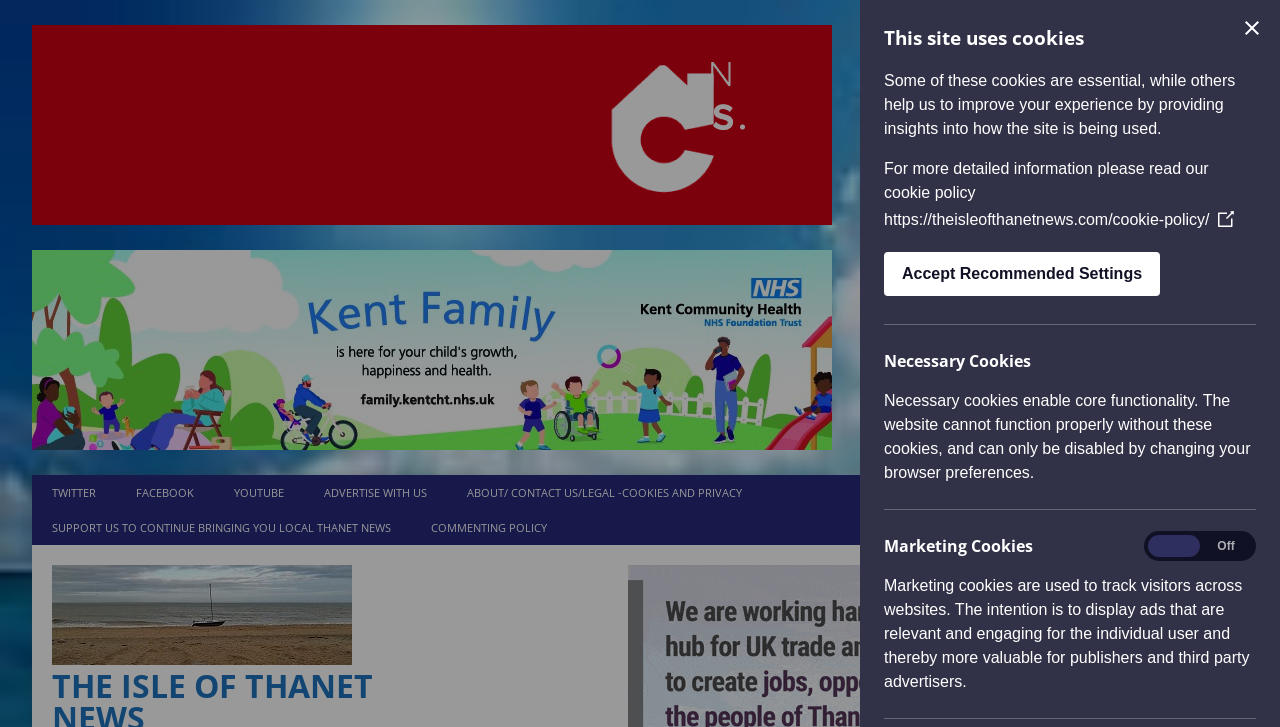Can you determine the bounding box coordinates of the area that needs to be clicked to fulfill the following instruction: "Click on the link to Twitter"?

[0.025, 0.653, 0.091, 0.702]